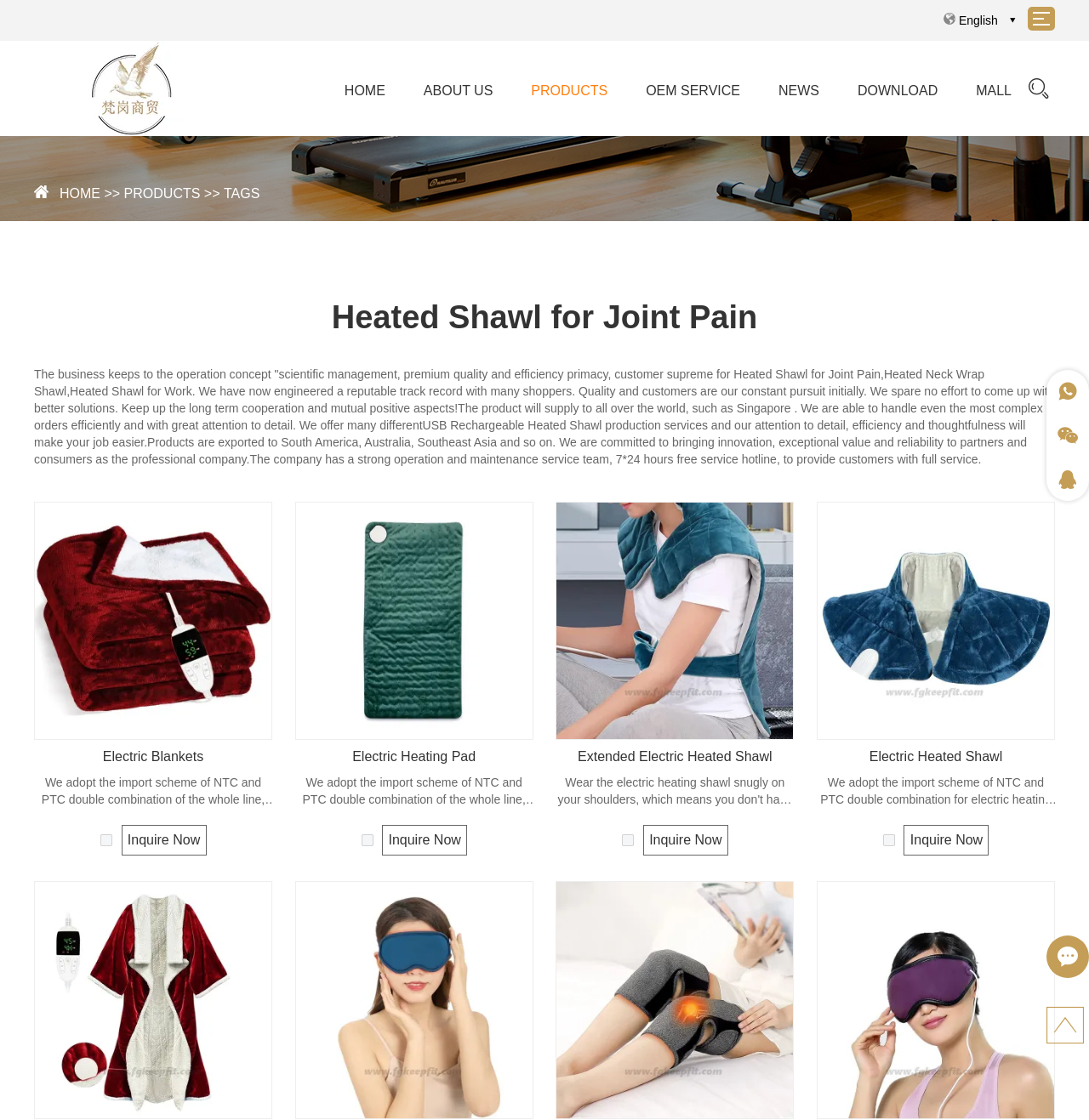Detail the various sections and features of the webpage.

This webpage is about Heated Shawl for Joint Pain, with a focus on the product and its features. At the top left corner, there is a link to switch the language to English, accompanied by a small English flag icon. Next to it, there is a link to the company's name, Baoding Fangang Trading Co., Ltd., with its logo.

The main navigation menu is located at the top center, with links to HOME, ABOUT US, PRODUCTS, OEM SERVICE, NEWS, DOWNLOAD, and MALL. On the top right corner, there is a search icon.

Below the navigation menu, there is a heading that reads "Heated Shawl for Joint Pain" in a large font. Underneath, there is a block of text that describes the company's operation concept, quality control, and customer service.

On the left side, there are four product showcases, each featuring an image of a different product, including Electric Blankets, Electric Heating Pad, Extended Electric Heated Shawl, and Electric Heated Shawl. Each product showcase has a link to the product name, a paragraph describing the product, and an "Inquire Now" link. There are also checkboxes with a minus sign icon next to each product.

At the bottom of the page, there are four more product images, showcasing Wearable Heated Blanket with Sleeves, Electric Heated Steam Eye Mask, Heated Knee Pads, and Far Infrared Heated Vibration Eye Mask.

On the bottom right corner, there is a link with a shopping cart icon.